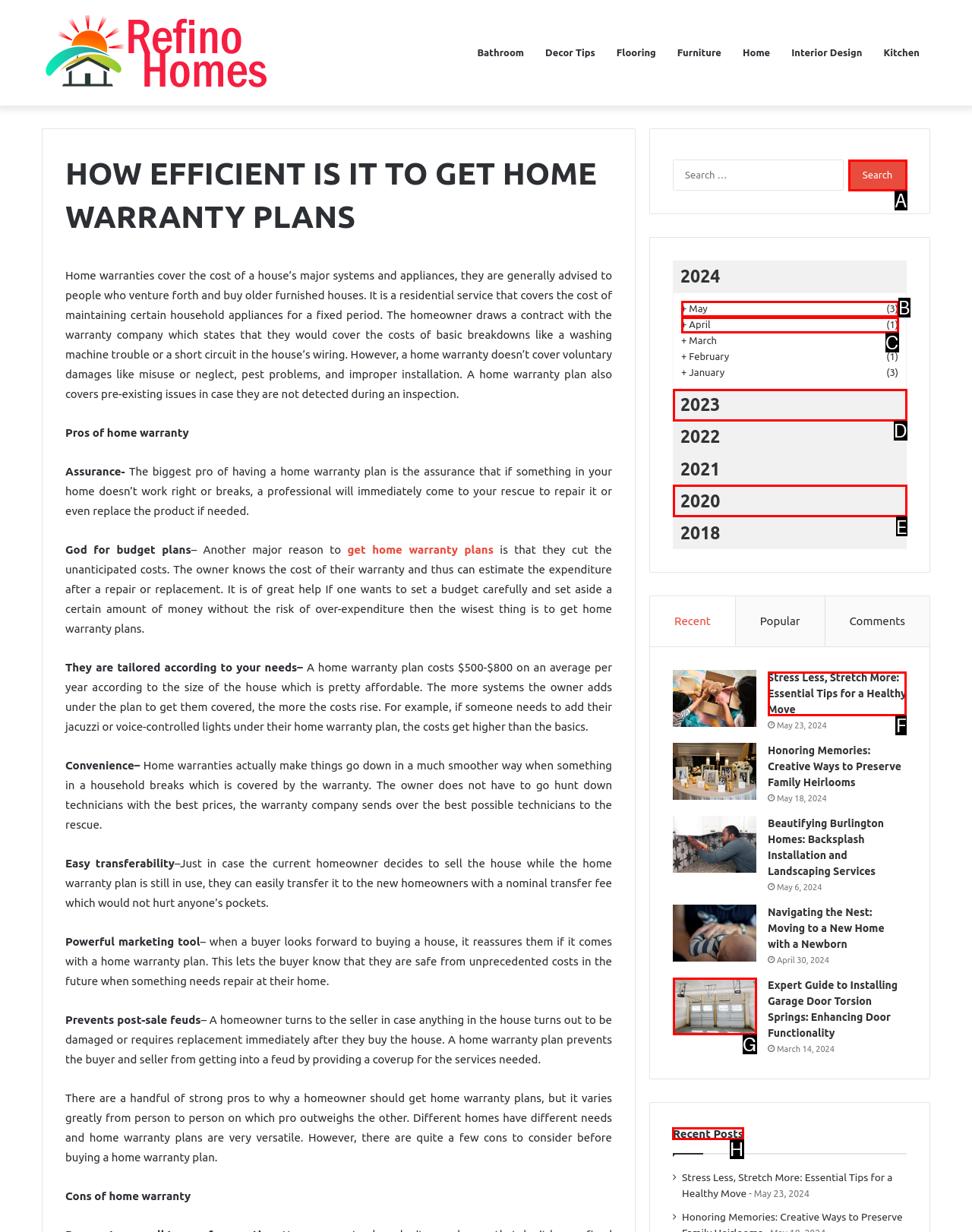To complete the task: Check the recent posts, which option should I click? Answer with the appropriate letter from the provided choices.

H